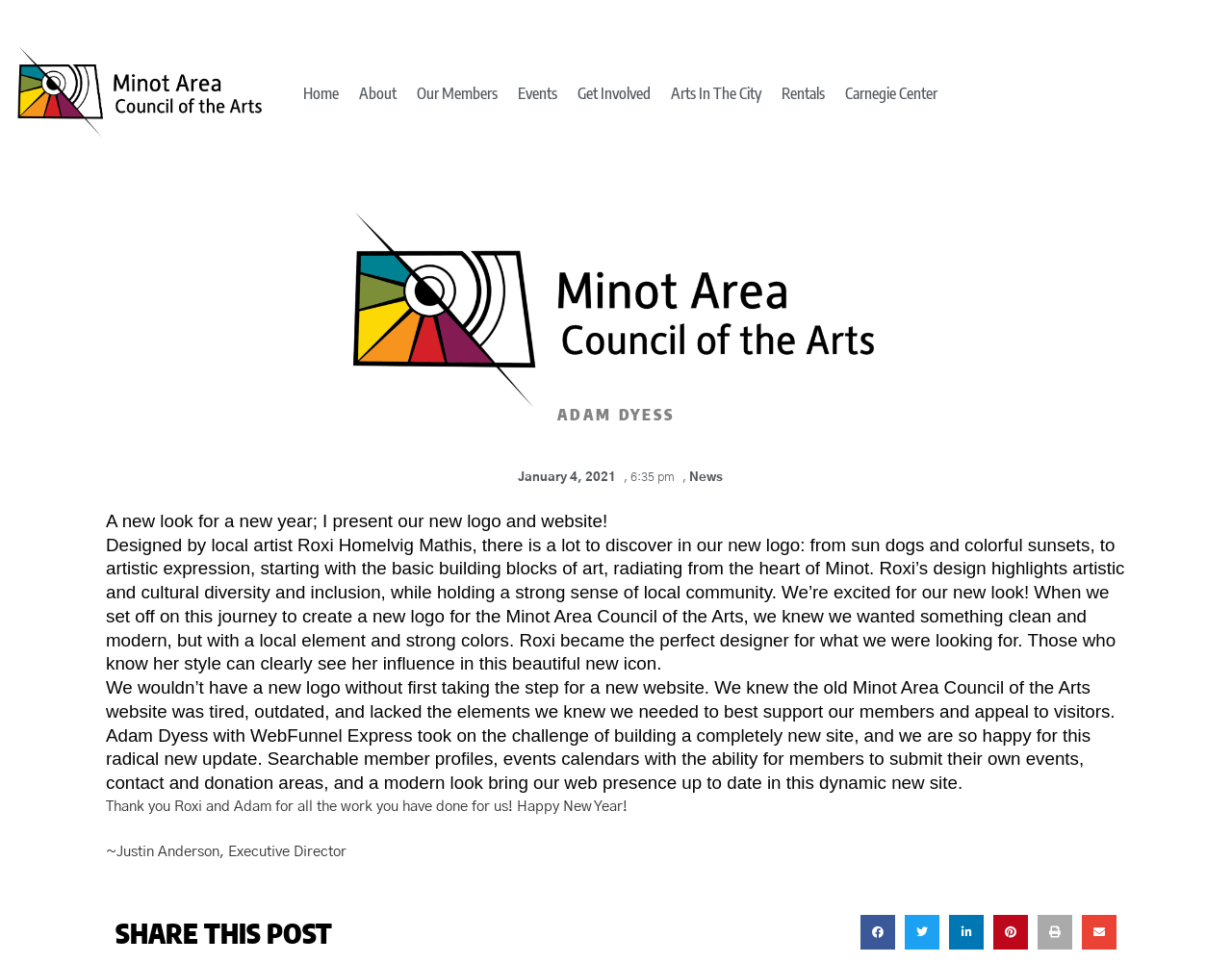What is the name of the company that built the new website?
Refer to the image and provide a one-word or short phrase answer.

WebFunnel Express